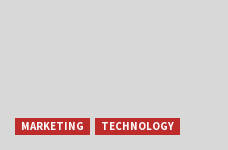What is the background color of the image?
Provide a fully detailed and comprehensive answer to the question.

The caption describes the background as a light gray background, which serves as a contrast to the bold red text on the buttons.